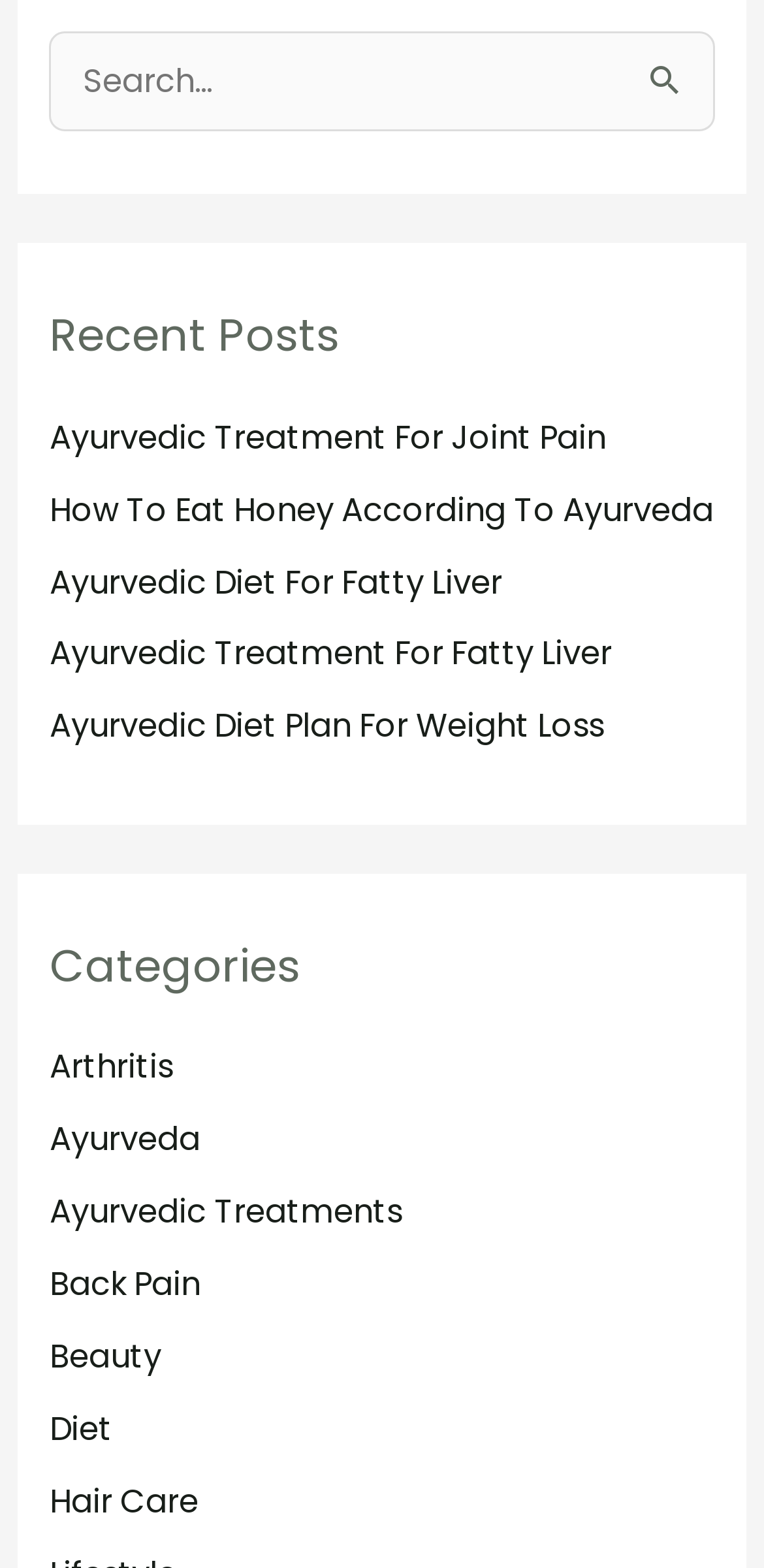Based on the provided description, "alt="Simon Watson Photography W"", find the bounding box of the corresponding UI element in the screenshot.

None